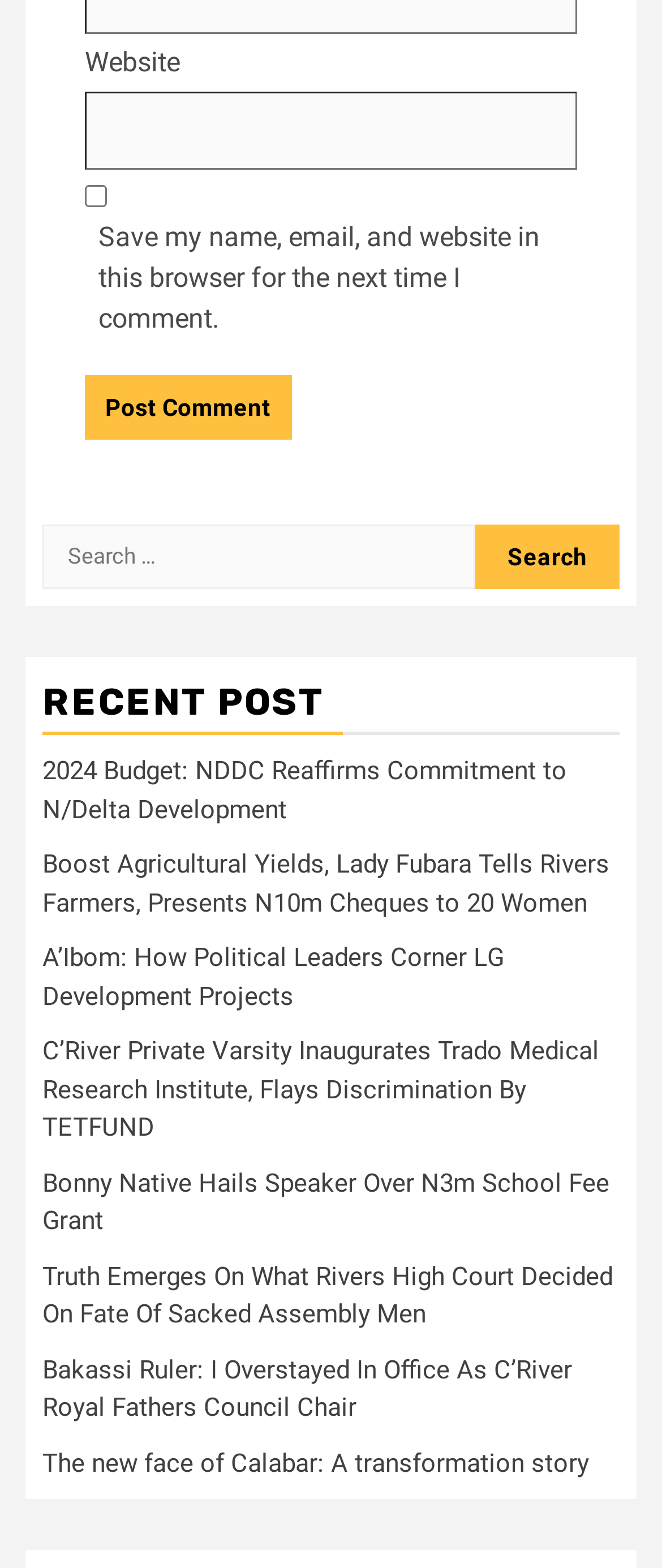Locate the bounding box coordinates of the element you need to click to accomplish the task described by this instruction: "Check my account".

None